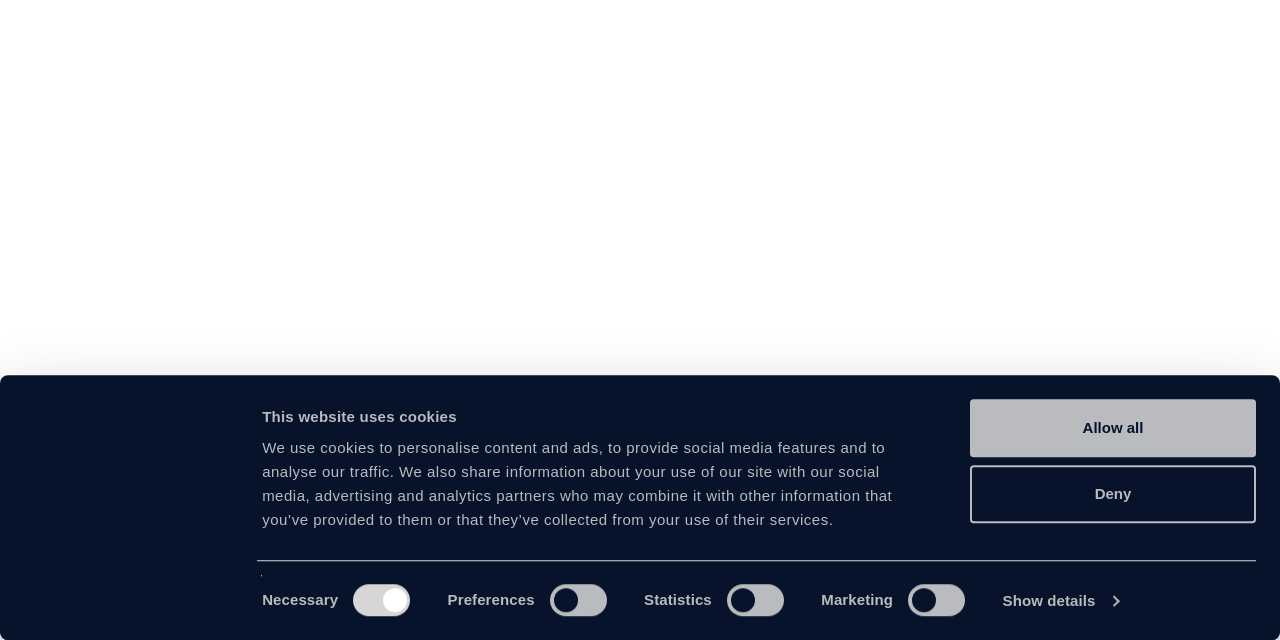Specify the bounding box coordinates (top-left x, top-left y, bottom-right x, bottom-right y) of the UI element in the screenshot that matches this description: Policies and Procedures

[0.055, 0.186, 0.188, 0.217]